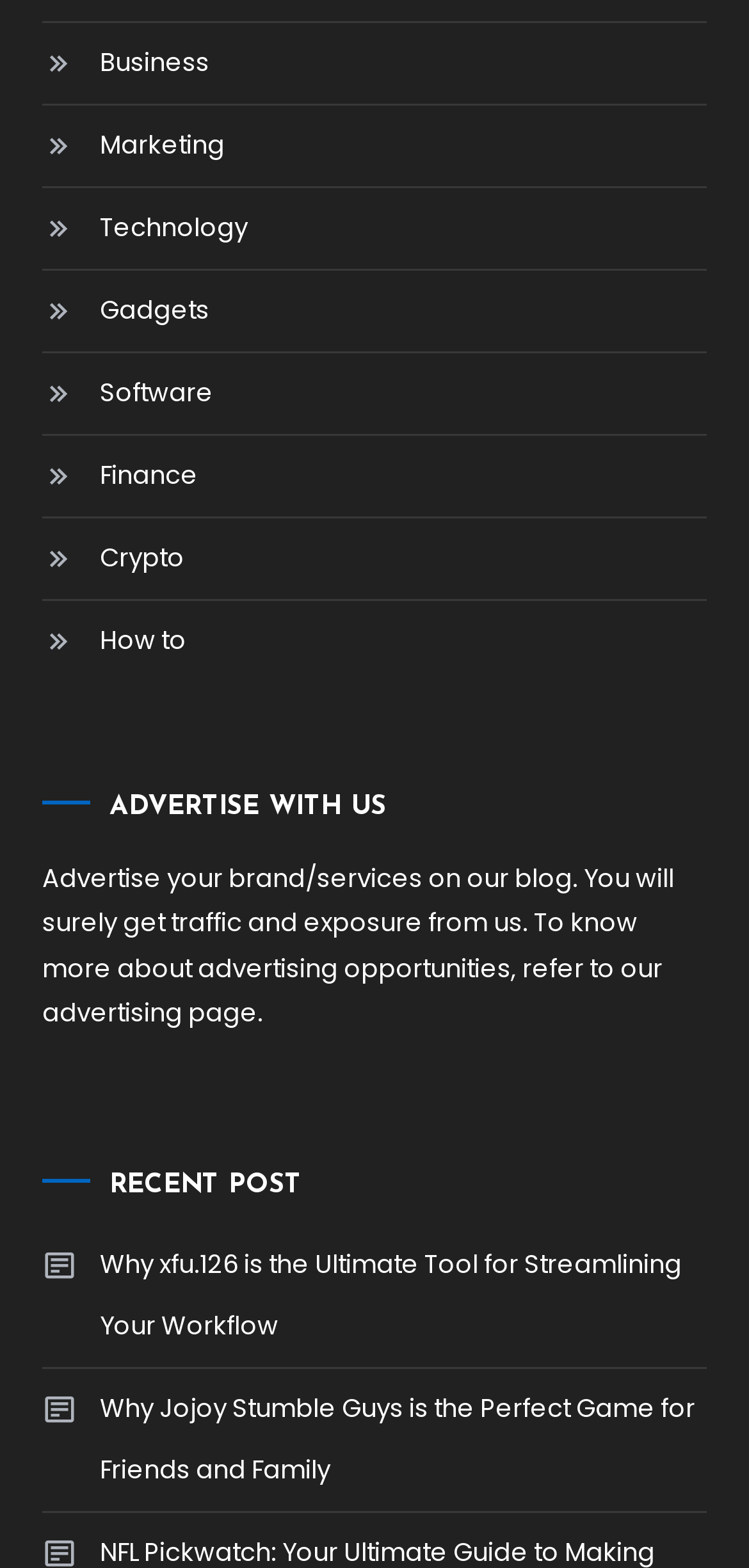Based on the description "How to", find the bounding box of the specified UI element.

[0.057, 0.39, 0.249, 0.429]